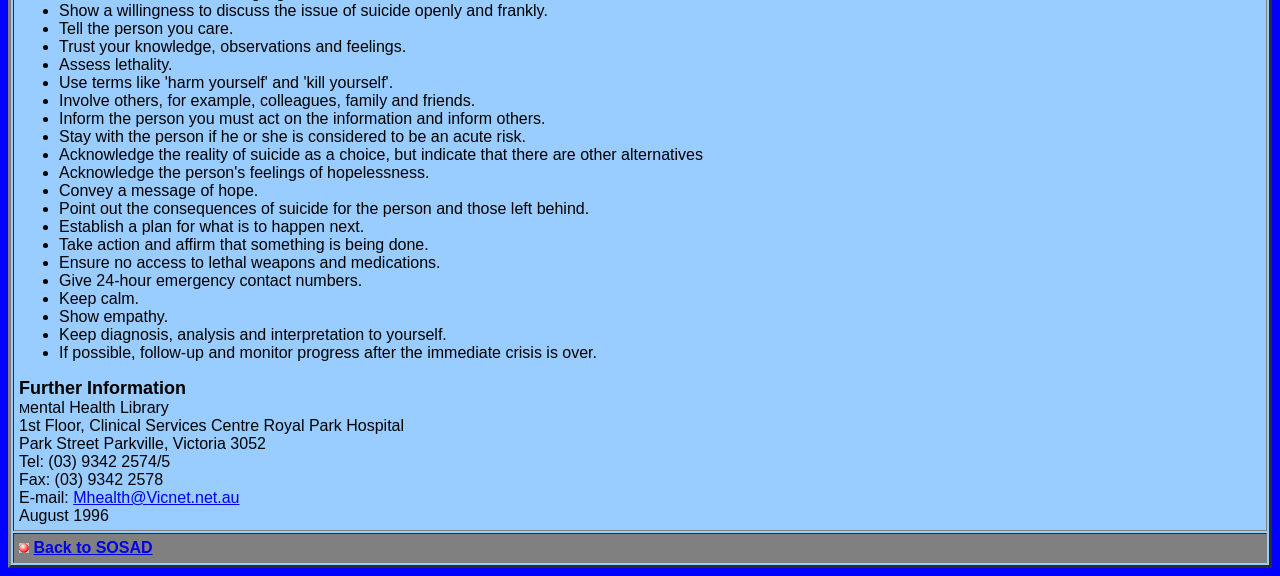What is the first step to show a willingness to discuss the issue of suicide openly and frankly?
Using the visual information, respond with a single word or phrase.

Show a willingness